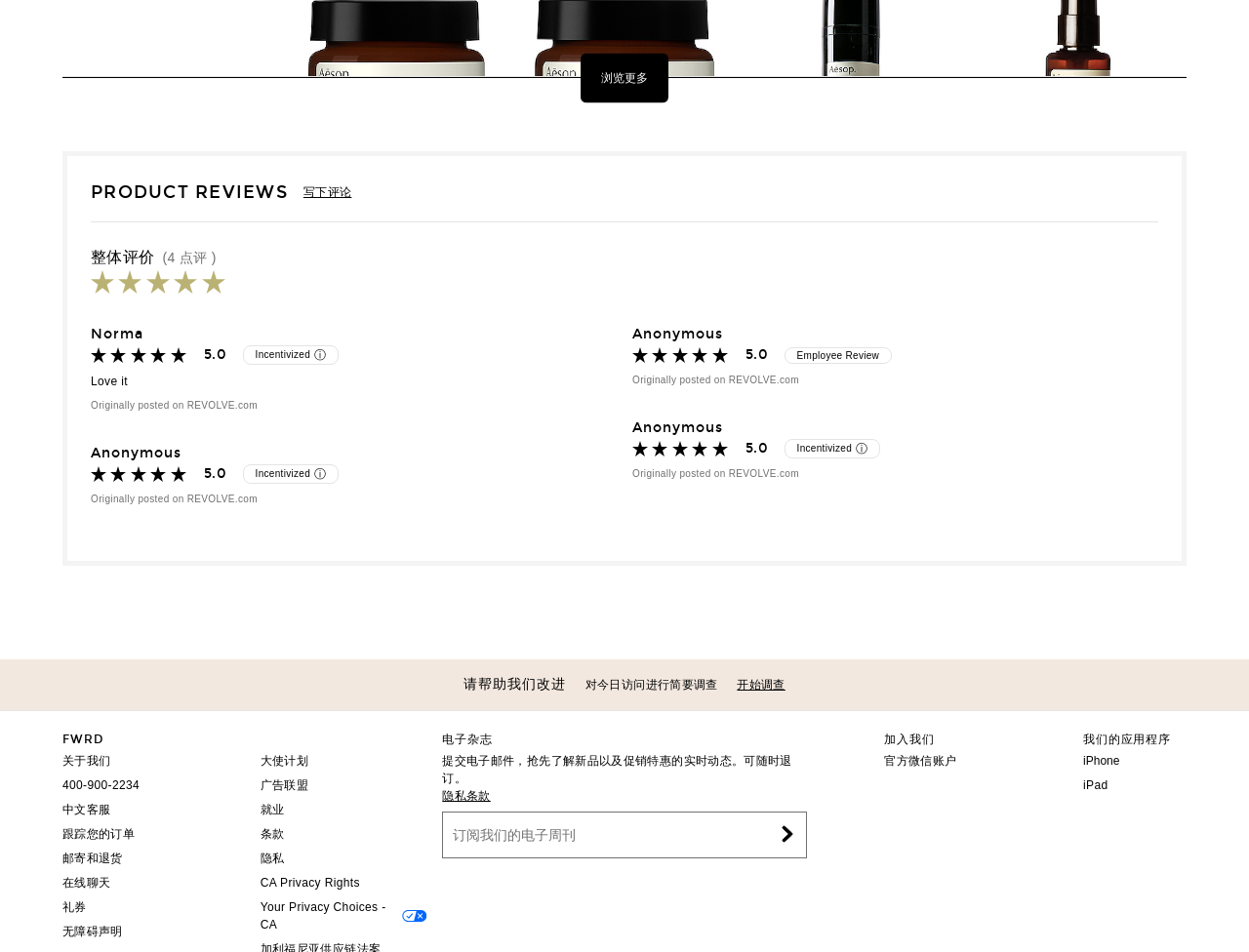Please identify the bounding box coordinates of the element on the webpage that should be clicked to follow this instruction: "View product details of ILIA Balmy Tint Hydrating Lip Balm in Lullaby". The bounding box coordinates should be given as four float numbers between 0 and 1, formatted as [left, top, right, bottom].

[0.05, 0.379, 0.22, 0.783]